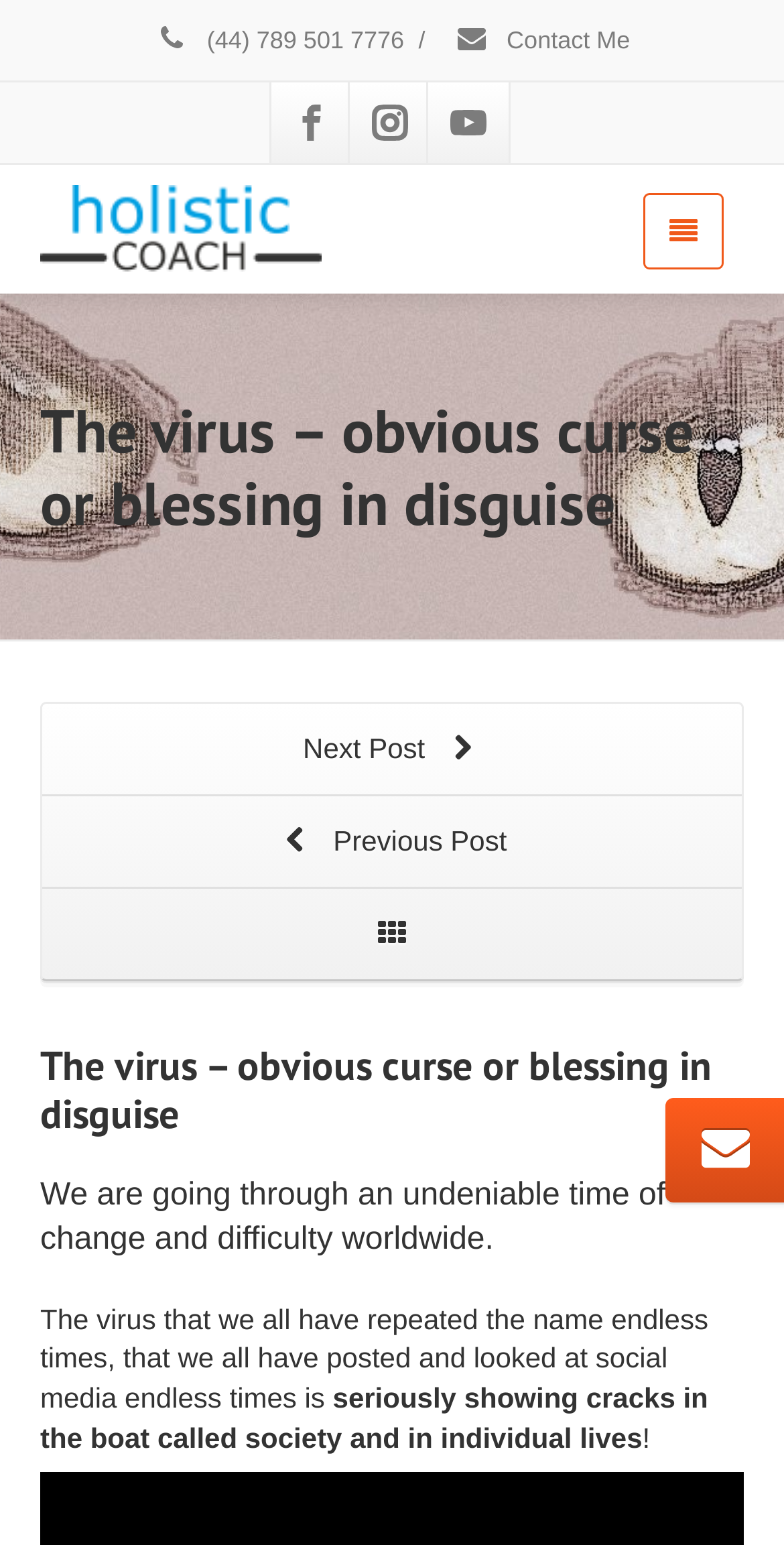Based on the element description "(44) 789 501 7776", predict the bounding box coordinates of the UI element.

[0.196, 0.017, 0.515, 0.035]